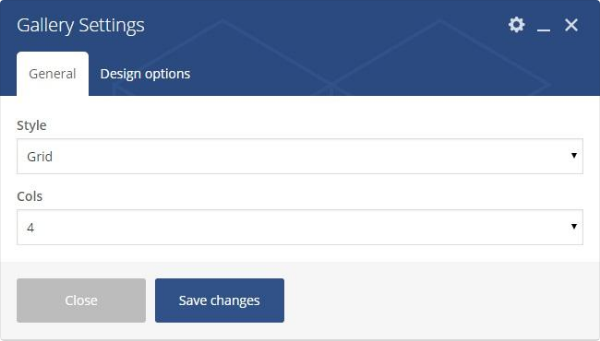How many columns can be set for the gallery?
Based on the image, give a one-word or short phrase answer.

4